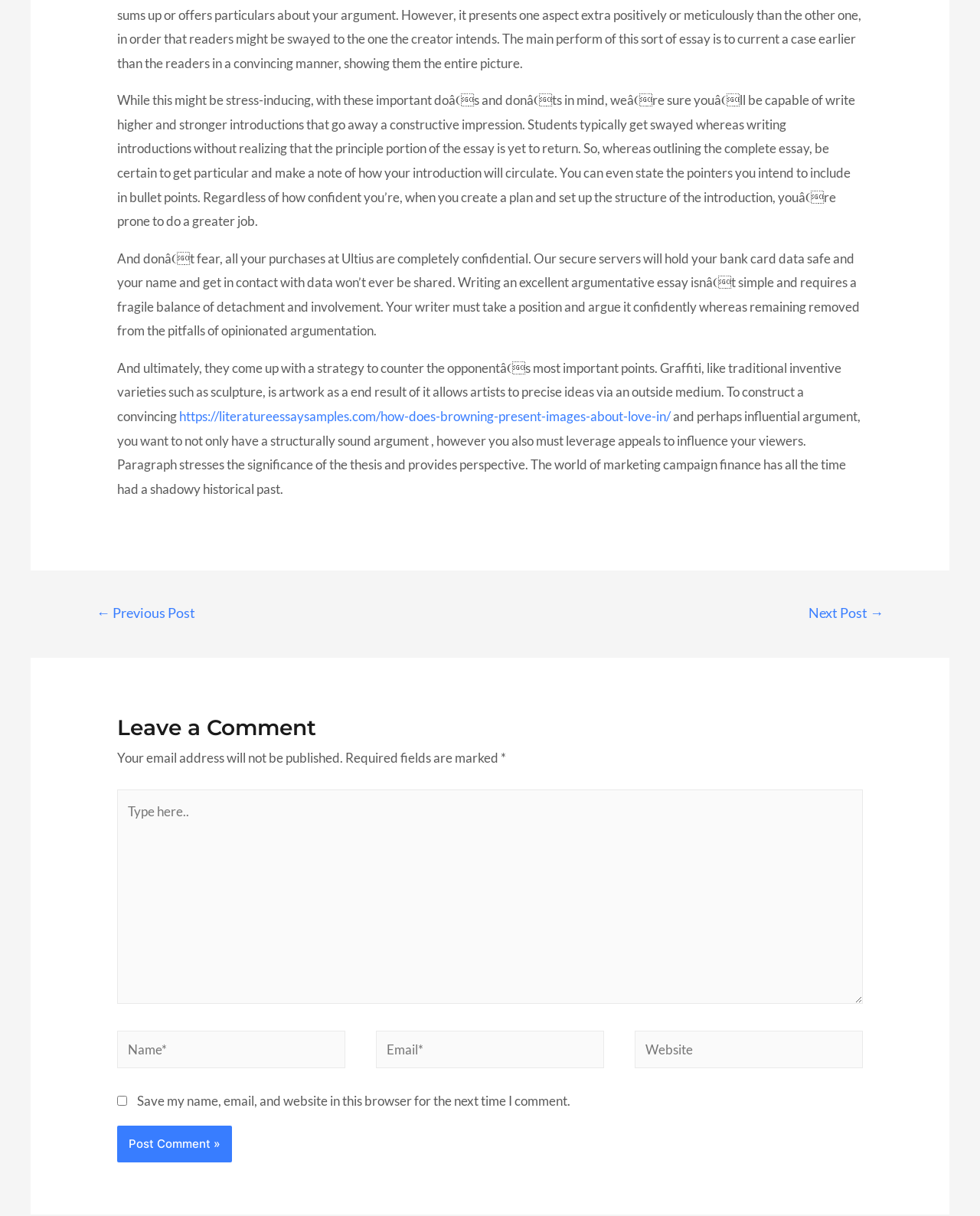What is the topic of the linked essay?
Answer the question in a detailed and comprehensive manner.

The link provided on the webpage points to an essay about how Robert Browning presents images of love in his literature. This suggests that the linked essay is a literary analysis of Browning's work.